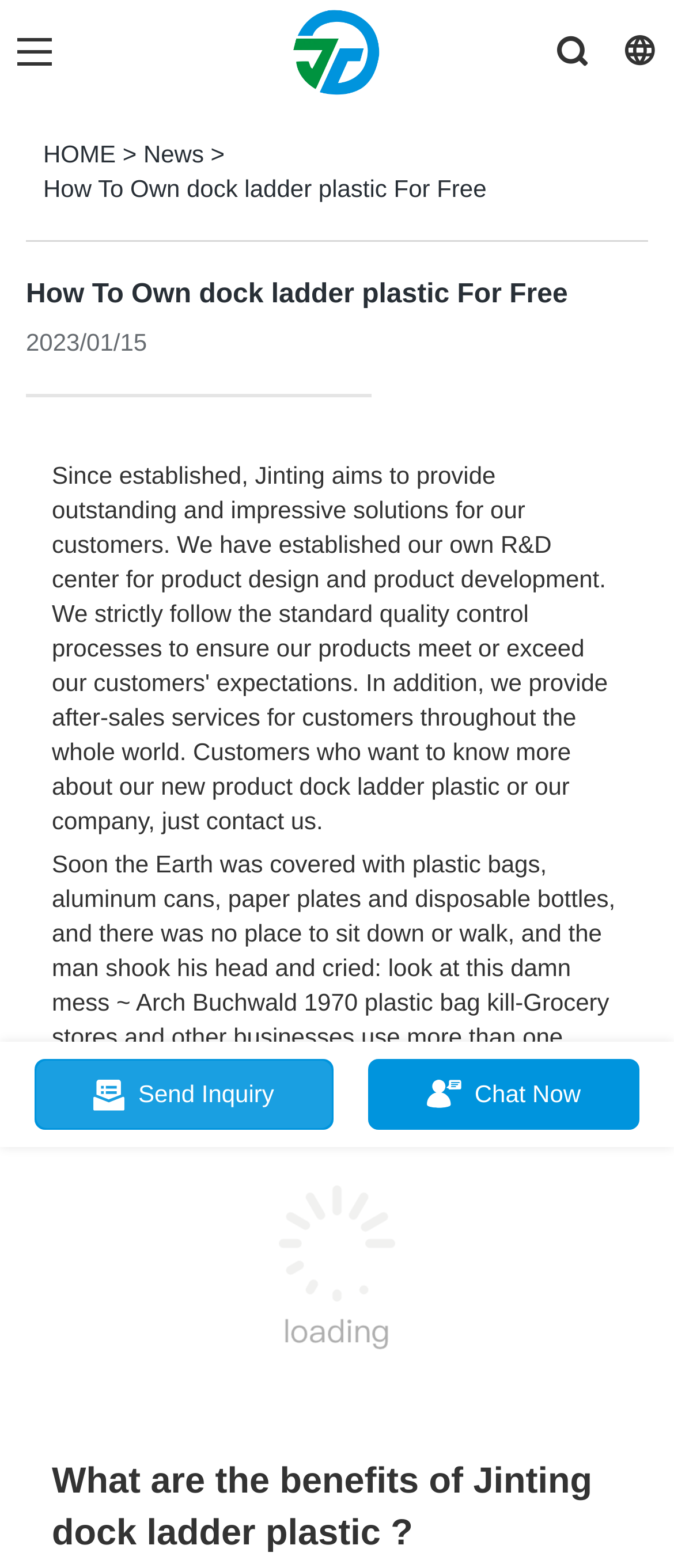Provide a brief response in the form of a single word or phrase:
What is the date mentioned on the webpage?

2023/01/15